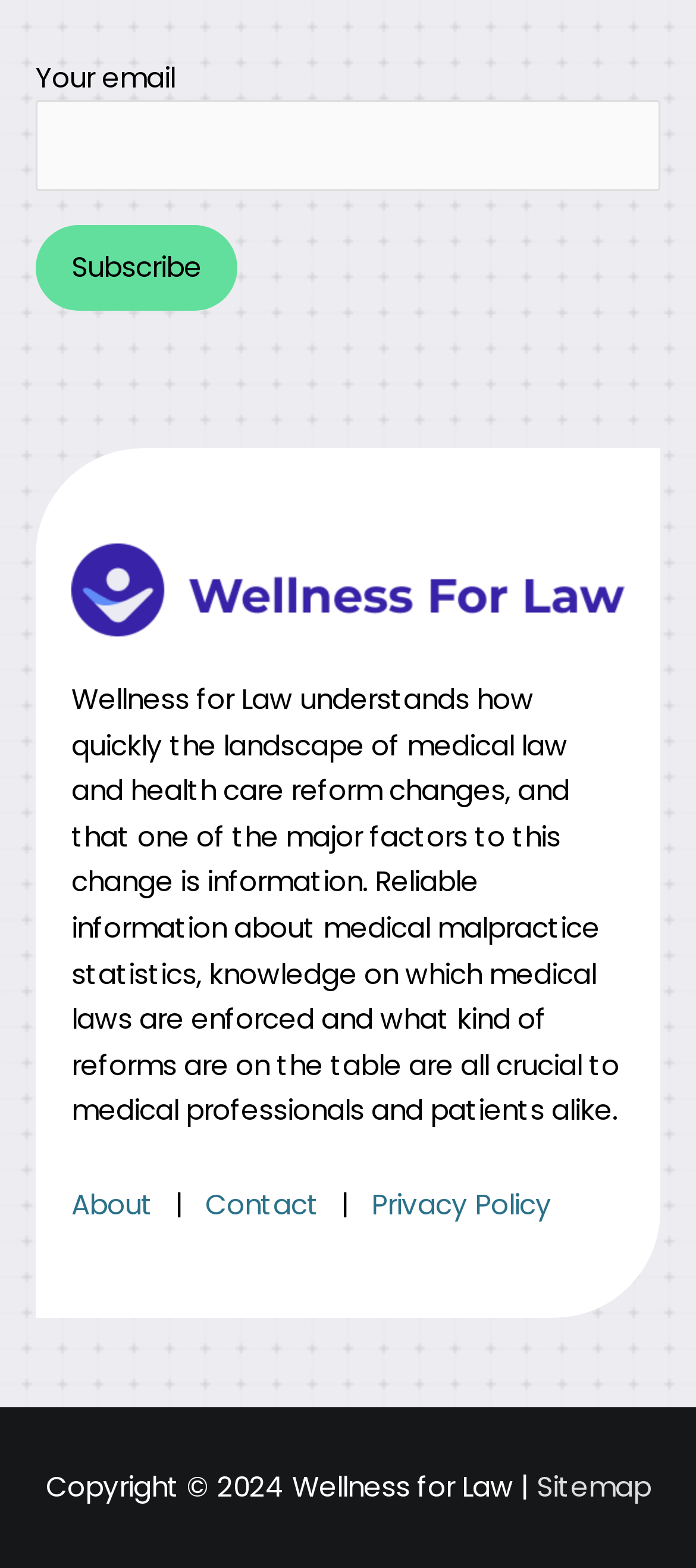Use a single word or phrase to answer the following:
What is the purpose of the contact form?

To subscribe or provide alternative contact